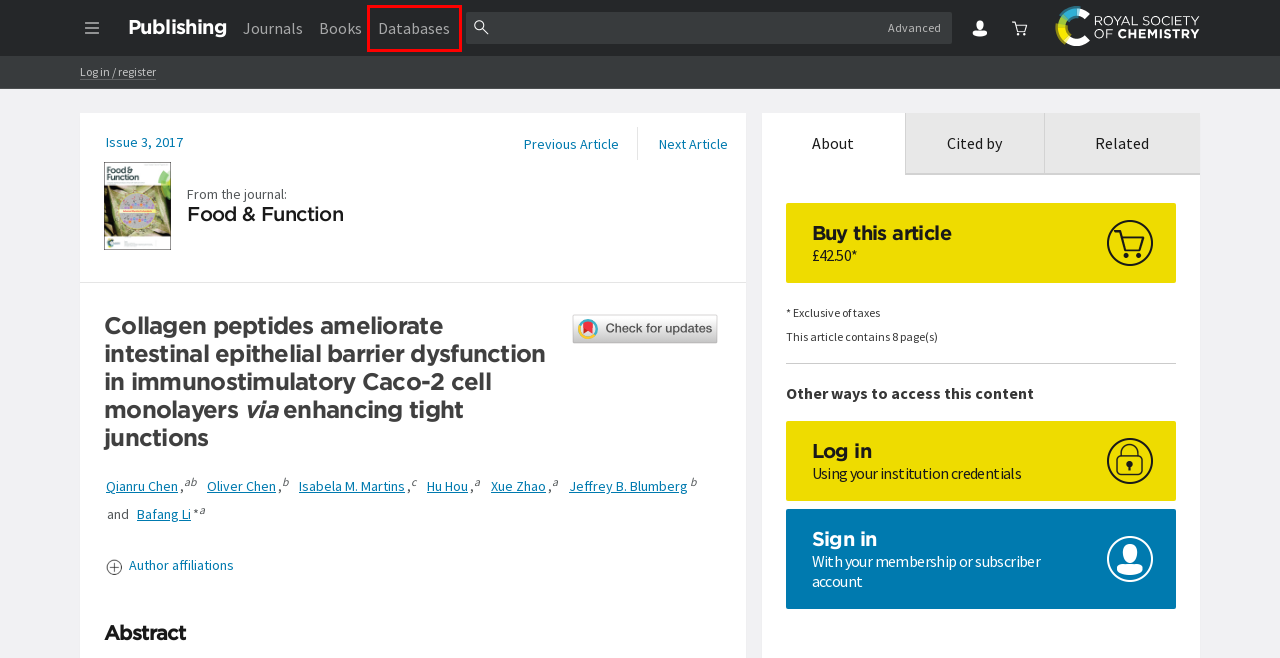Examine the screenshot of a webpage featuring a red bounding box and identify the best matching webpage description for the new page that results from clicking the element within the box. Here are the options:
A. Databases and literature updating services
B. Chemistry Careers support
C. About our books
D. Page 1 | Search Results | Books Gateway | Royal Society of Chemistry
E. The Merck Index Online - chemicals, drugs and biologicals
F. Shopping Basket
G. The Royal Society of Chemistry
H. Series | Books Gateway | Royal Society of Chemistry

A